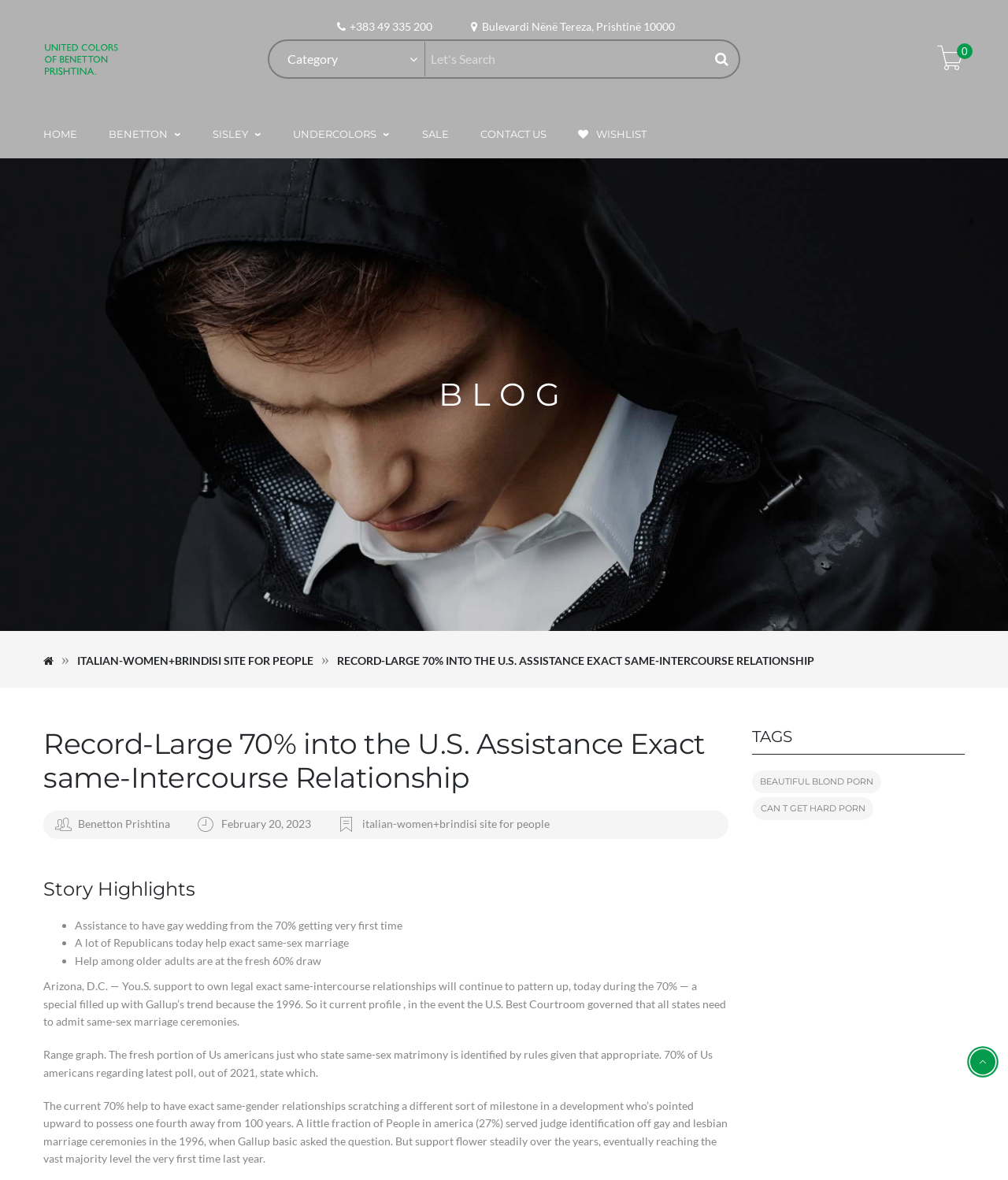Please indicate the bounding box coordinates for the clickable area to complete the following task: "Contact us". The coordinates should be specified as four float numbers between 0 and 1, i.e., [left, top, right, bottom].

[0.476, 0.093, 0.542, 0.134]